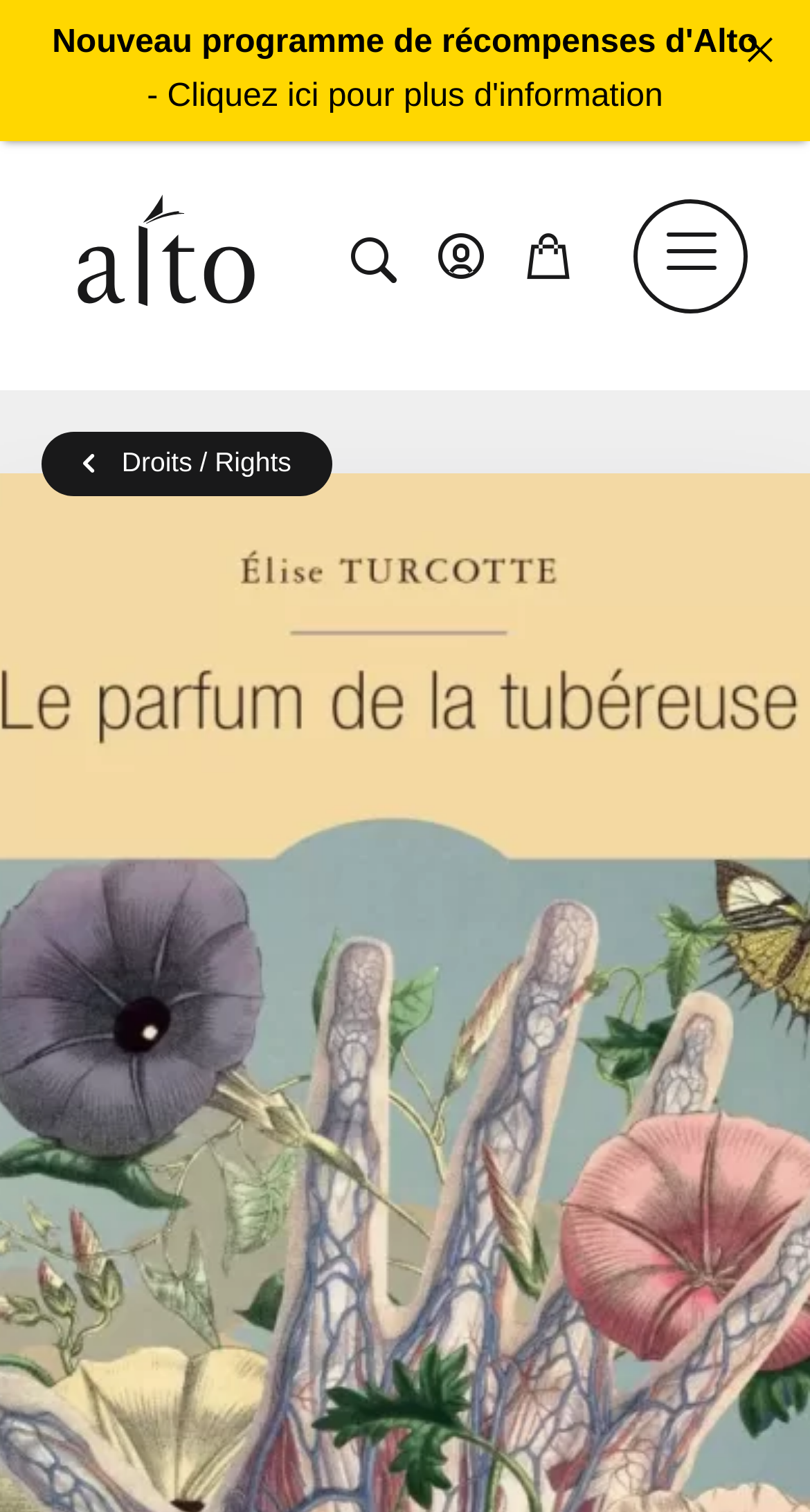What is the purpose of the link at the bottom left?
Please respond to the question thoroughly and include all relevant details.

The link at the bottom left has the text 'Cliquez ici pour plus d'information' which is French for 'Click here for more information', indicating that it provides additional information about something.